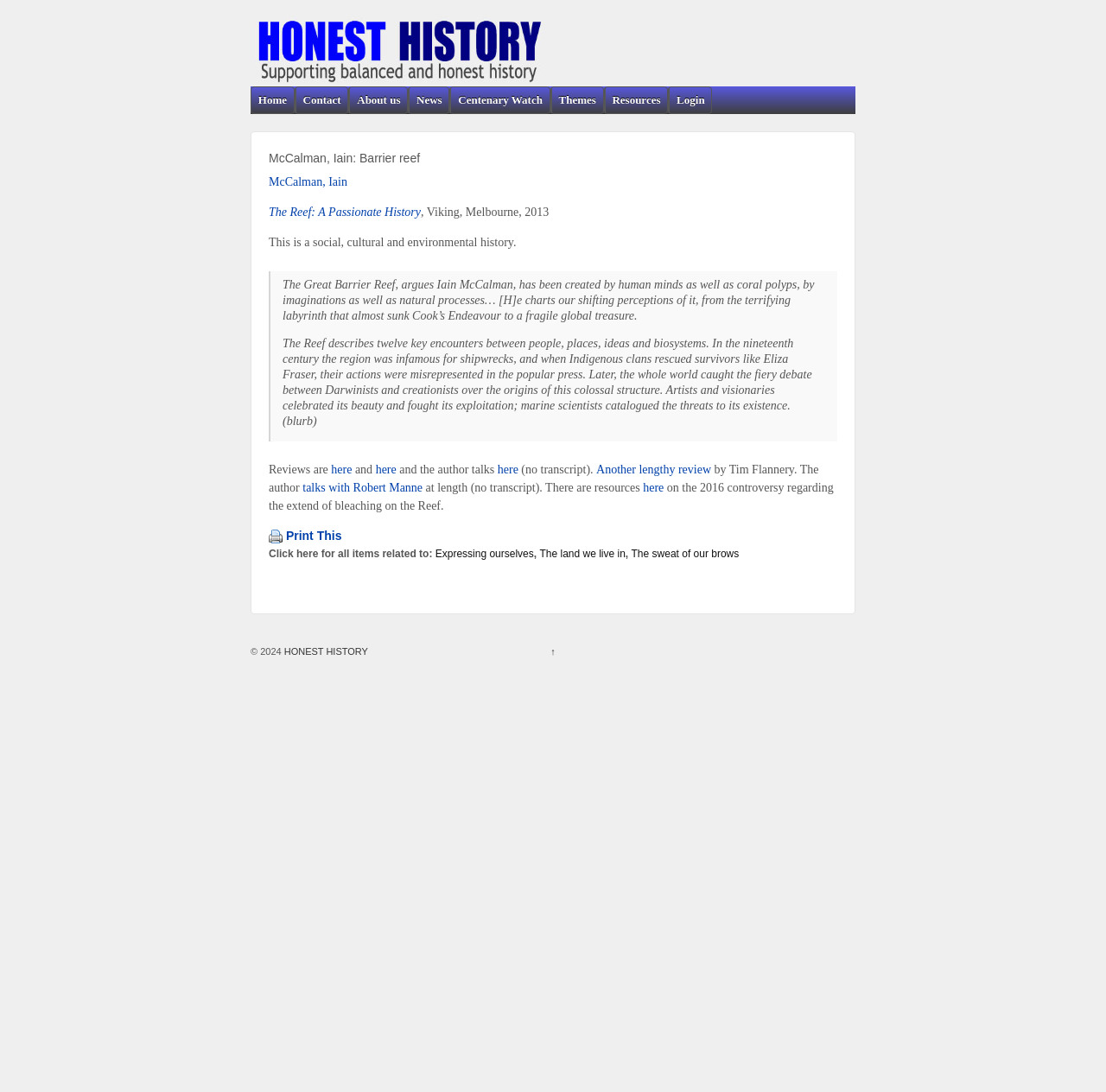From the element description: "The sweat of our brows", extract the bounding box coordinates of the UI element. The coordinates should be expressed as four float numbers between 0 and 1, in the order [left, top, right, bottom].

[0.571, 0.502, 0.668, 0.513]